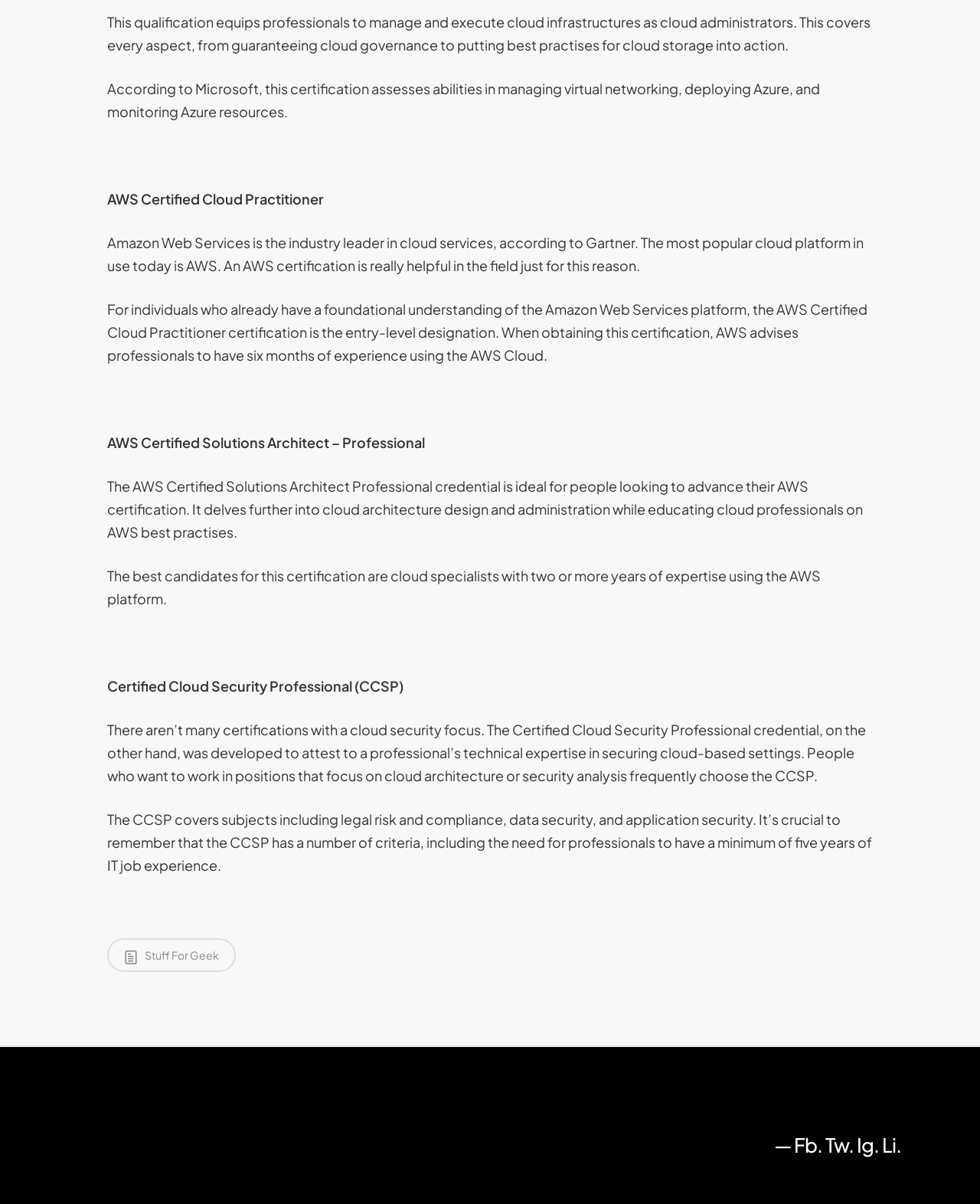What is the copyright year mentioned at the bottom of the webpage?
Use the information from the image to give a detailed answer to the question.

At the bottom of the webpage, I can see the copyright information, which mentions the year 2023.